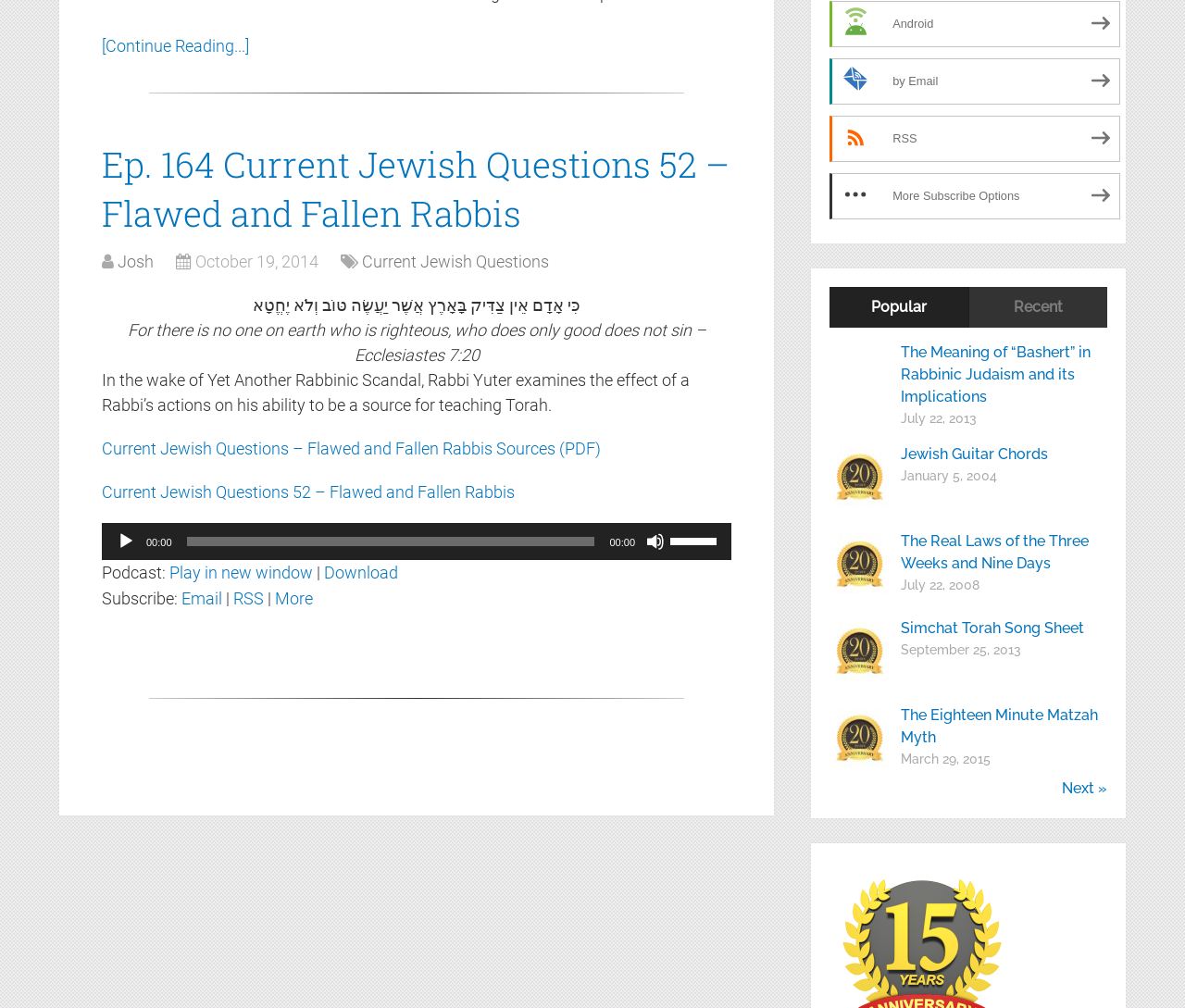From the element description: "The Eighteen Minute Matzah Myth", extract the bounding box coordinates of the UI element. The coordinates should be expressed as four float numbers between 0 and 1, in the order [left, top, right, bottom].

[0.76, 0.7, 0.927, 0.74]